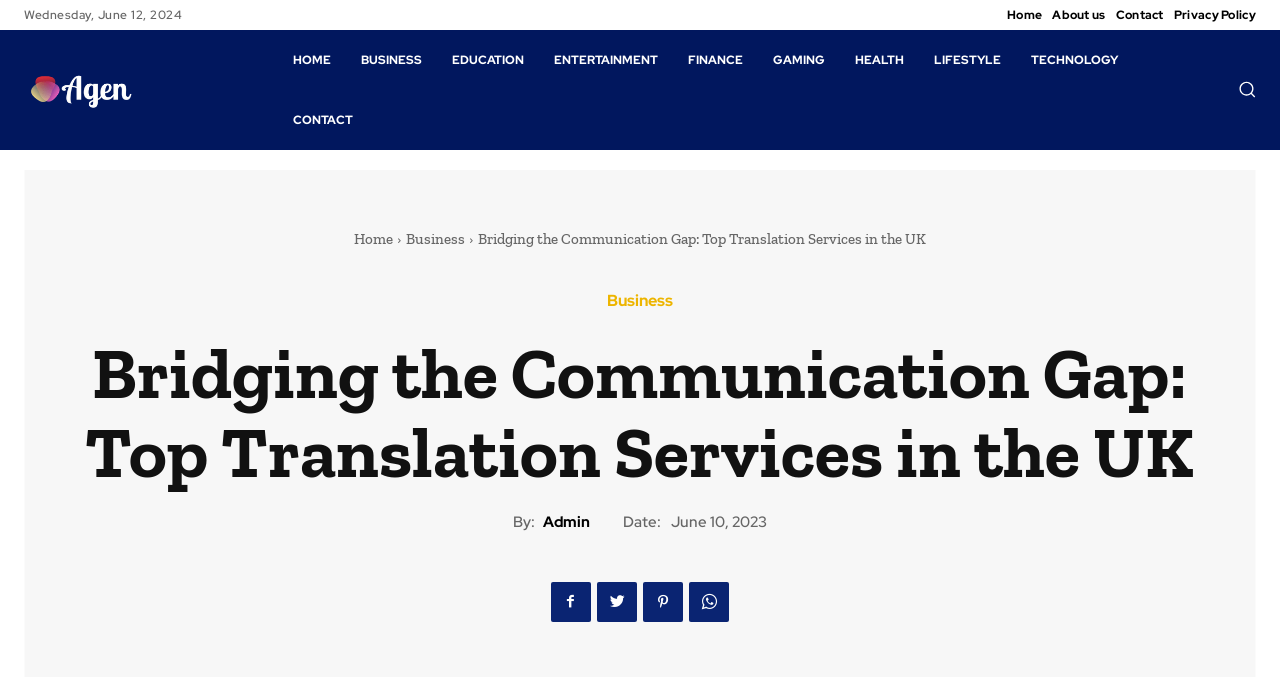Find the bounding box coordinates of the element to click in order to complete this instruction: "Contact the website". The bounding box coordinates must be four float numbers between 0 and 1, denoted as [left, top, right, bottom].

[0.872, 0.0, 0.909, 0.044]